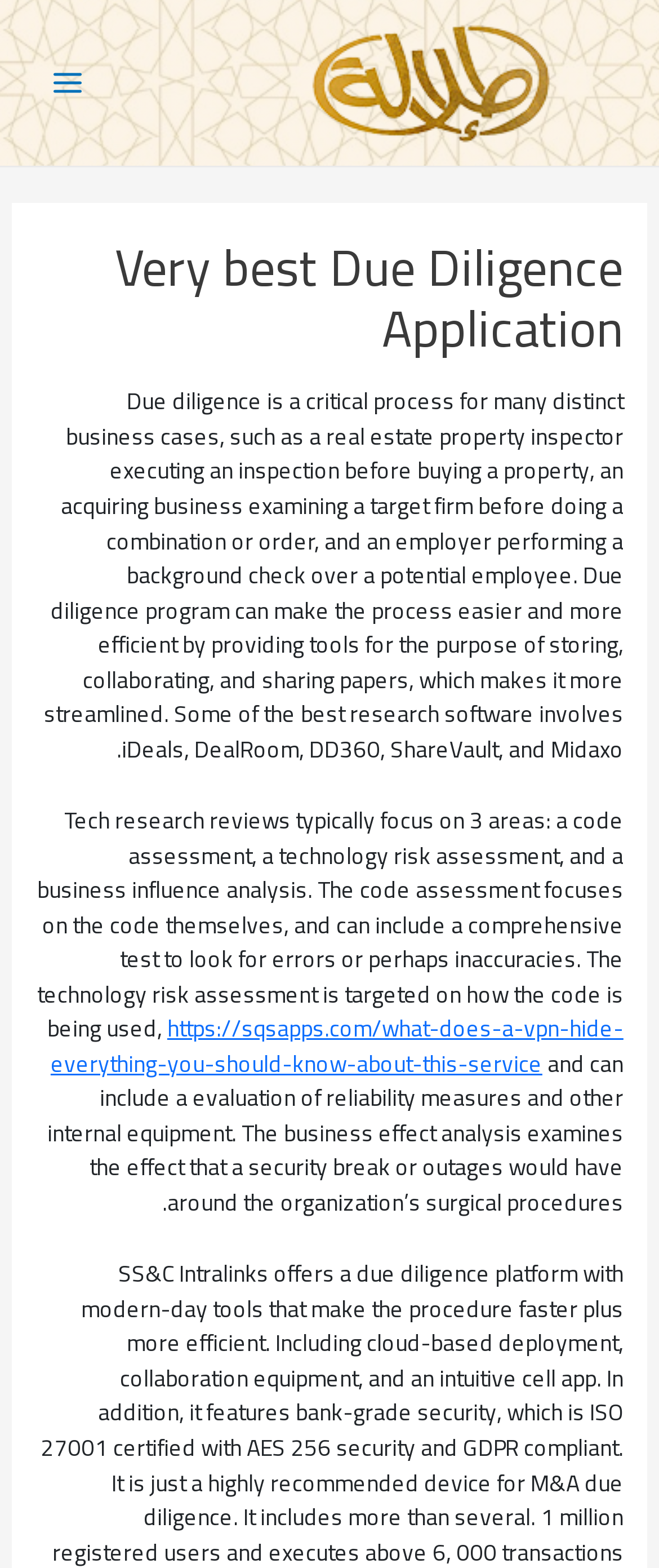Identify the bounding box coordinates for the UI element described by the following text: "Main Menu". Provide the coordinates as four float numbers between 0 and 1, in the format [left, top, right, bottom].

[0.051, 0.031, 0.155, 0.075]